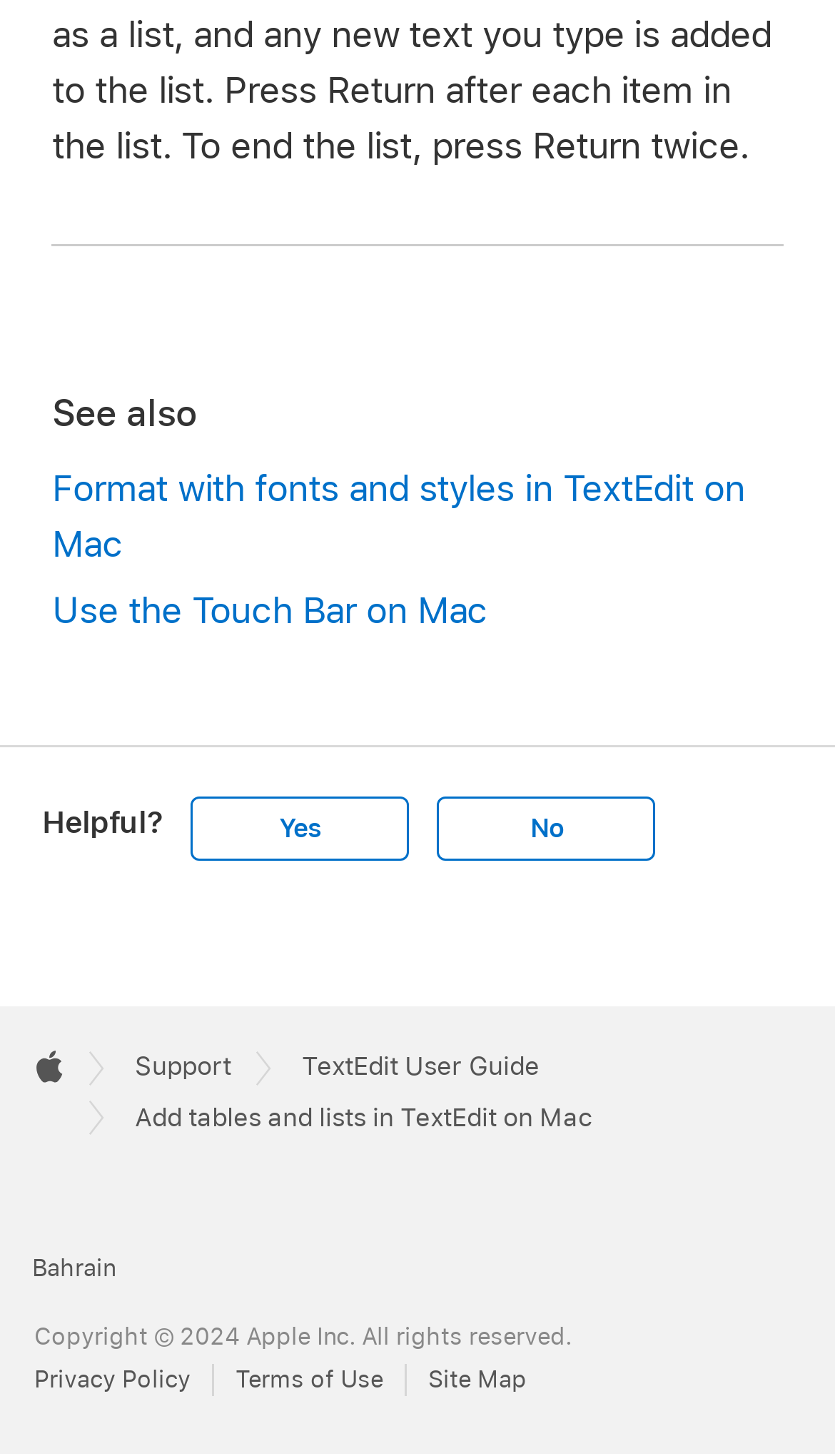For the given element description Yes, determine the bounding box coordinates of the UI element. The coordinates should follow the format (top-left x, top-left y, bottom-right x, bottom-right y) and be within the range of 0 to 1.

[0.229, 0.547, 0.491, 0.592]